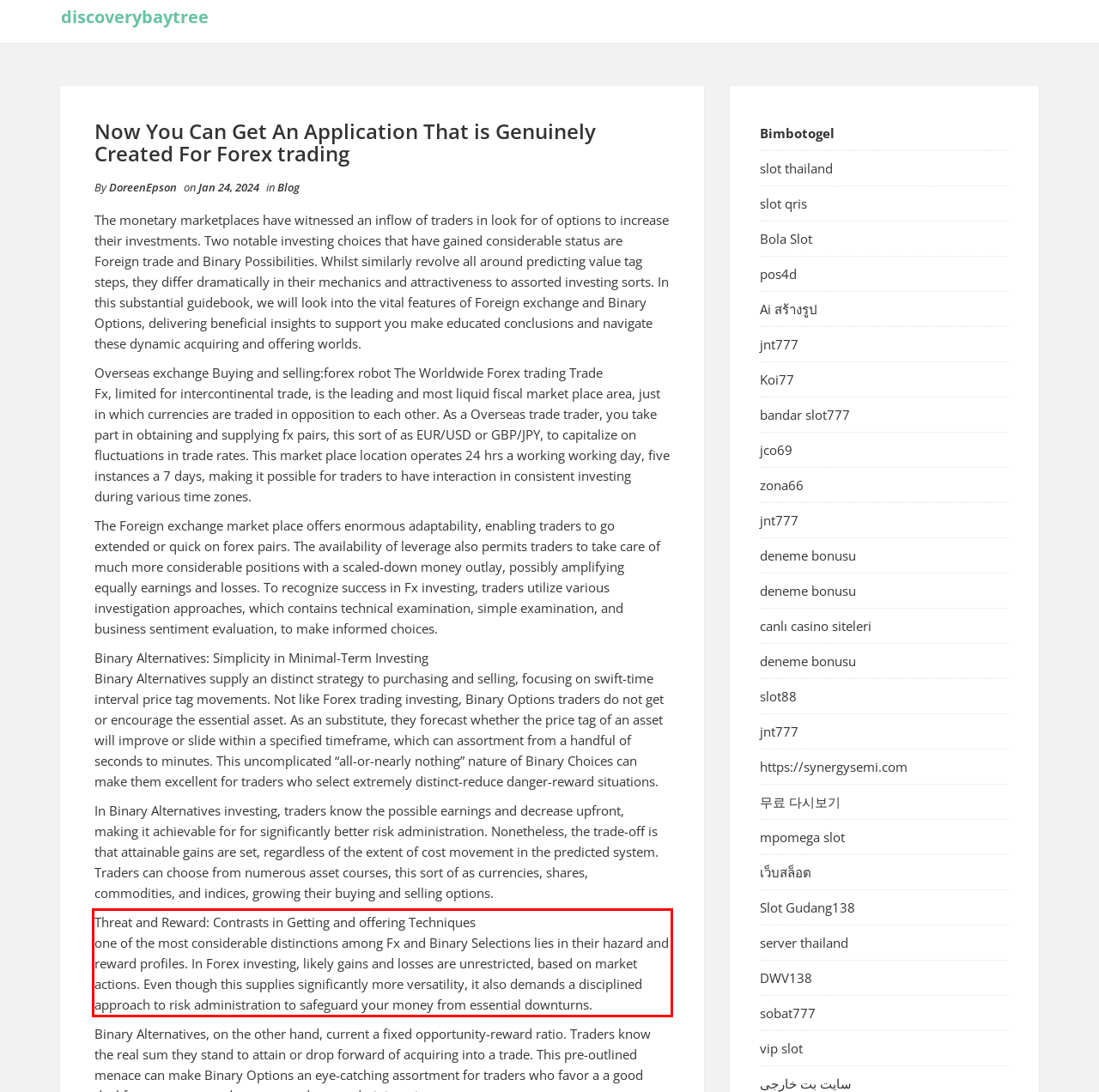You have a screenshot of a webpage where a UI element is enclosed in a red rectangle. Perform OCR to capture the text inside this red rectangle.

Threat and Reward: Contrasts in Getting and offering Techniques one of the most considerable distinctions among Fx and Binary Selections lies in their hazard and reward profiles. In Forex investing, likely gains and losses are unrestricted, based on market actions. Even though this supplies significantly more versatility, it also demands a disciplined approach to risk administration to safeguard your money from essential downturns.